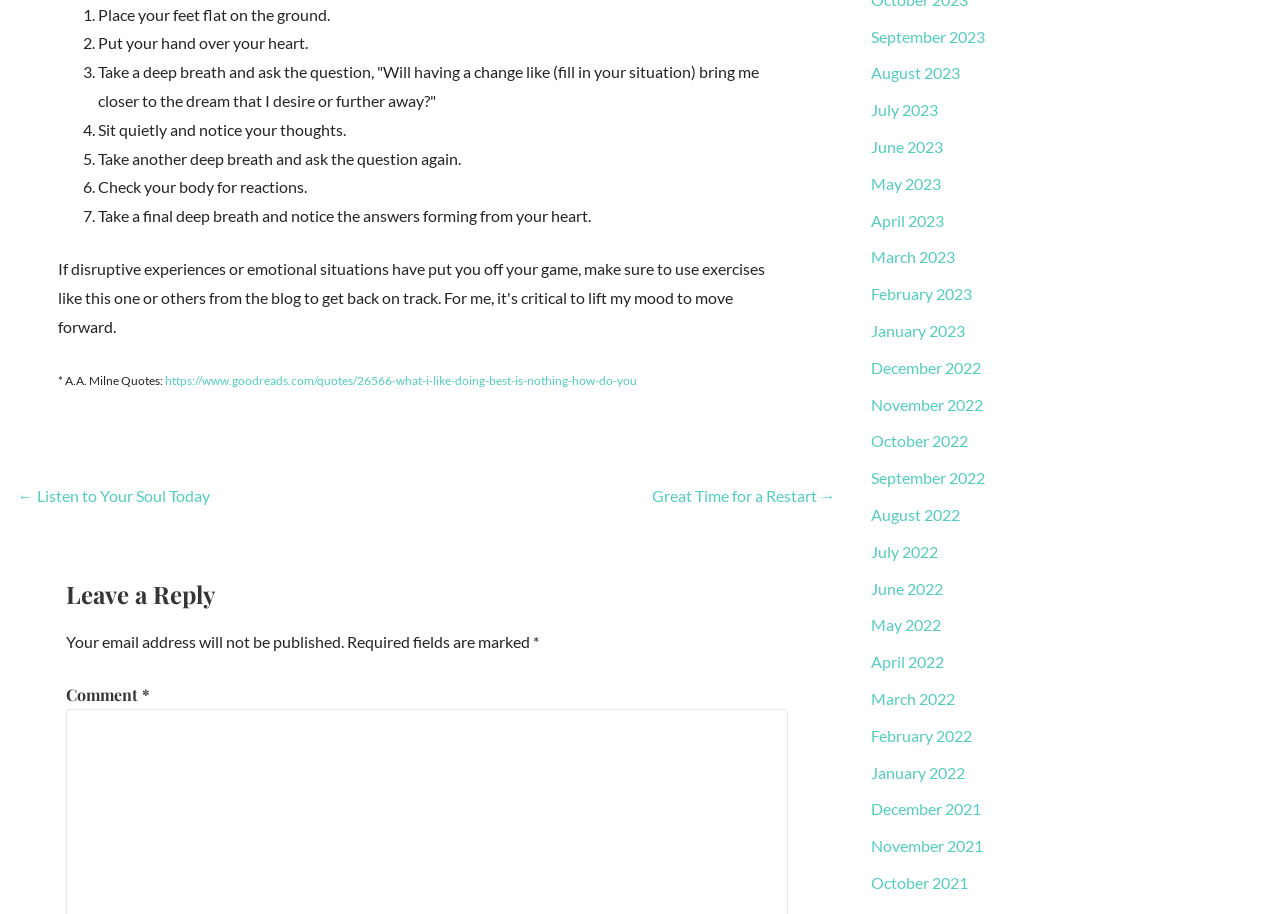Find and specify the bounding box coordinates that correspond to the clickable region for the instruction: "Read the quote from A.A. Milne".

[0.129, 0.409, 0.497, 0.425]